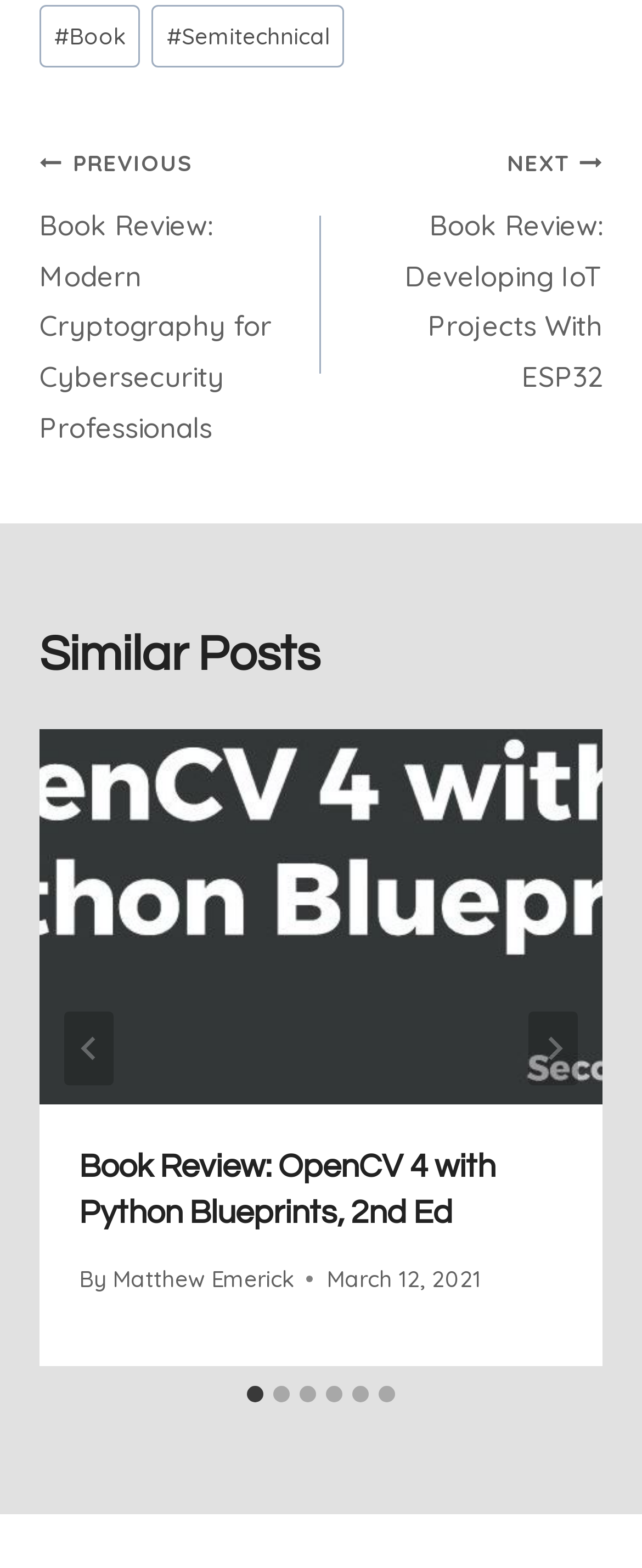Given the element description, predict the bounding box coordinates in the format (top-left x, top-left y, bottom-right x, bottom-right y). Make sure all values are between 0 and 1. Here is the element description: Matthew Emerick

[0.175, 0.806, 0.457, 0.824]